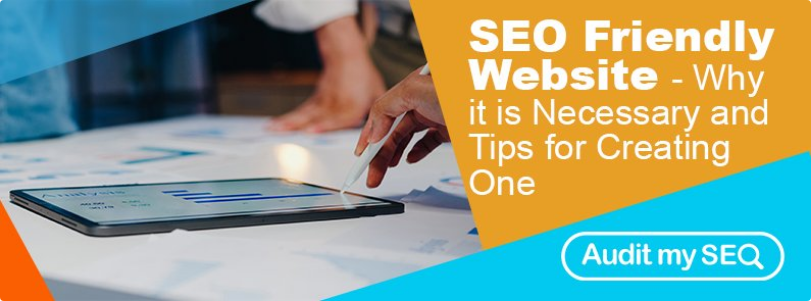Detail every aspect of the image in your description.

The image showcases a professional context related to website optimization, featuring a tablet displaying analytical data such as graphs or charts. A person's hand, holding a stylus, interacts with the tablet, indicating an active engagement with the information presented. The background suggests a collaborative work environment, with another person’s hand visible, emphasizing teamwork in analyzing SEO strategies. The prominent text on the side reads "SEO Friendly Website - Why it is Necessary and Tips for Creating One," highlighting the importance of SEO in enhancing online presence. Additionally, there is a call-to-action button with "Audit my SEO," encouraging viewers to take action in improving their website's search engine optimization.